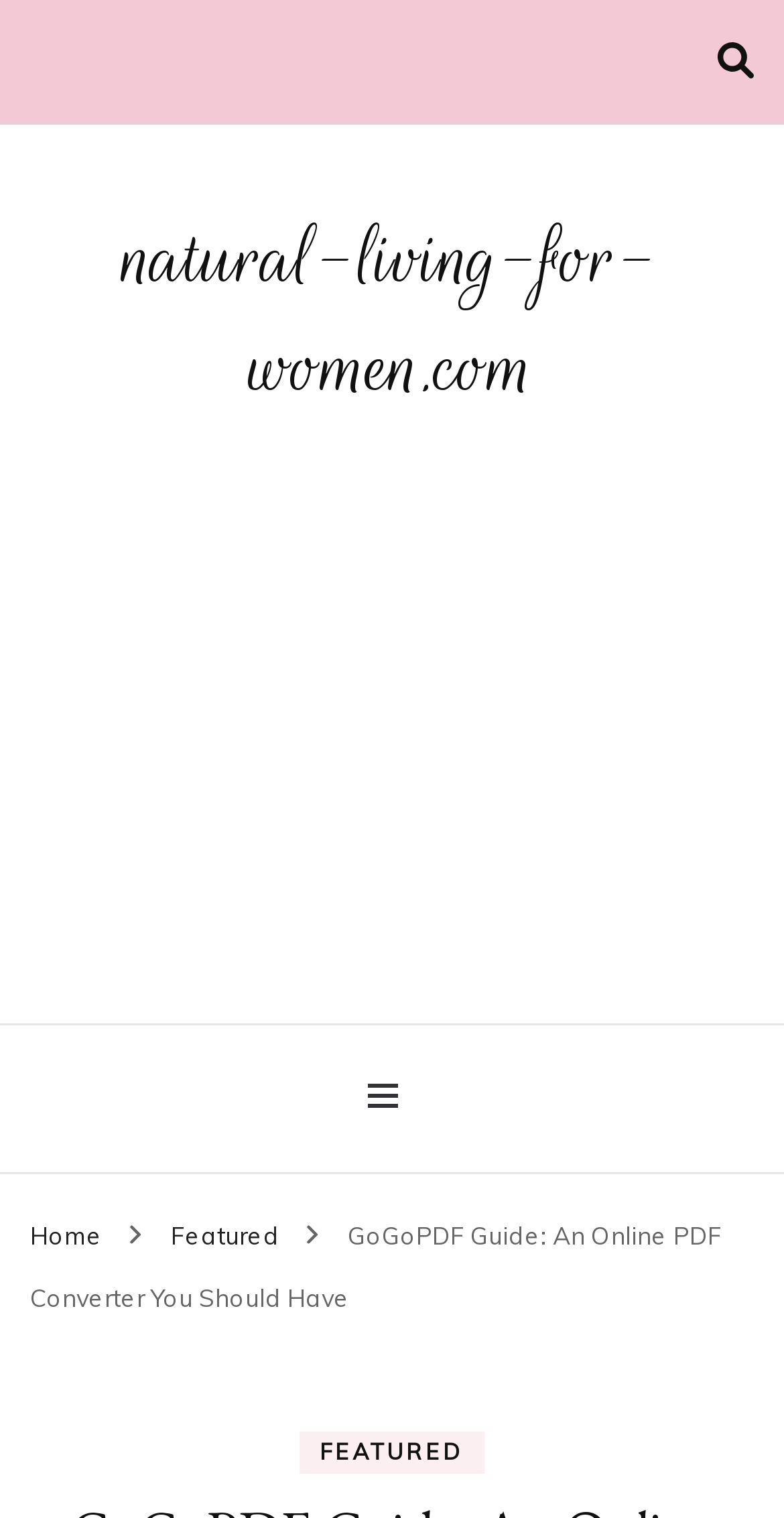Bounding box coordinates are to be given in the format (top-left x, top-left y, bottom-right x, bottom-right y). All values must be floating point numbers between 0 and 1. Provide the bounding box coordinate for the UI element described as: aria-label="Advertisement" name="aswift_12" title="Advertisement"

[0.0, 0.337, 1.0, 0.66]